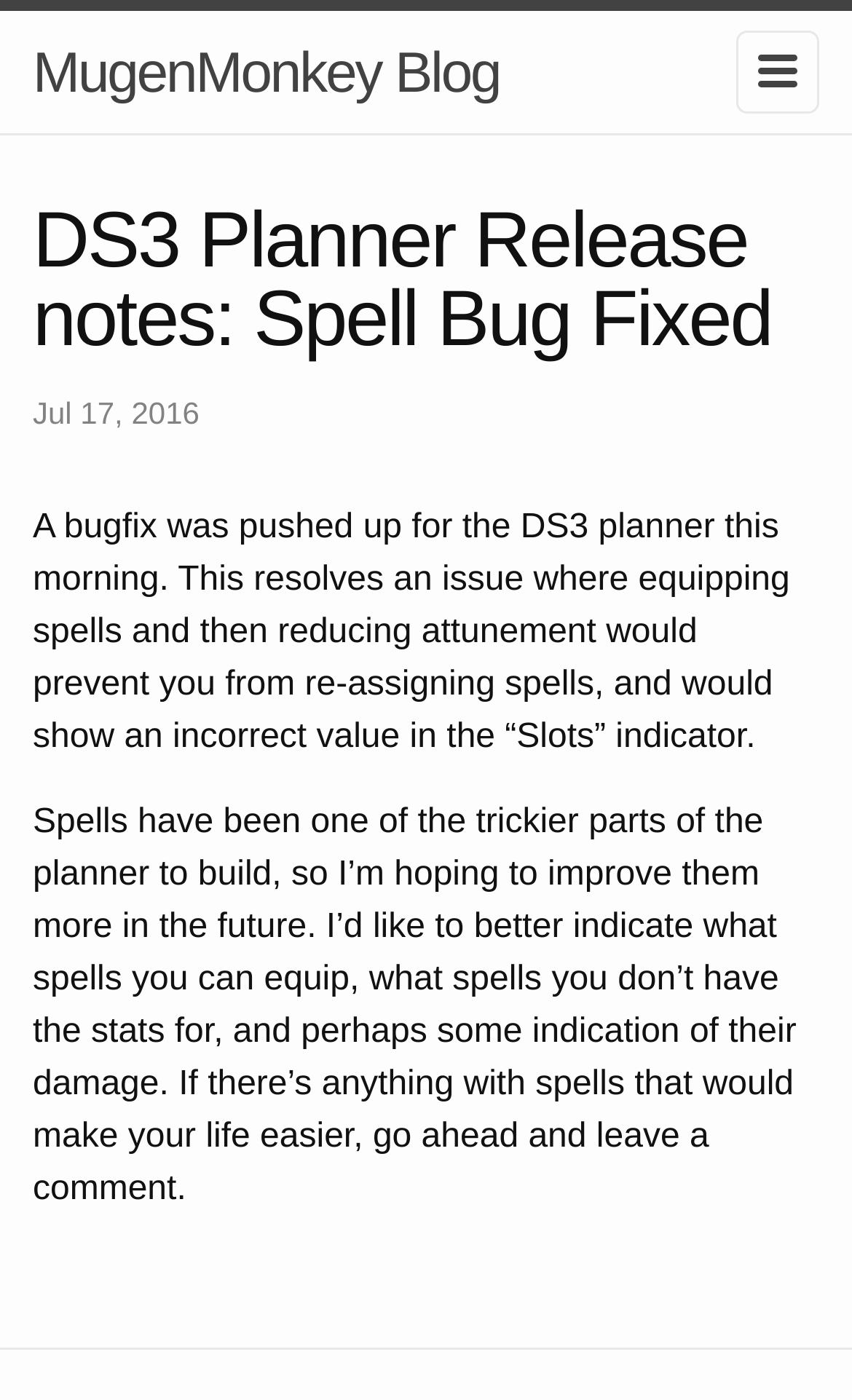What is the issue resolved by the bugfix?
Relying on the image, give a concise answer in one word or a brief phrase.

equipping spells and reducing attunement